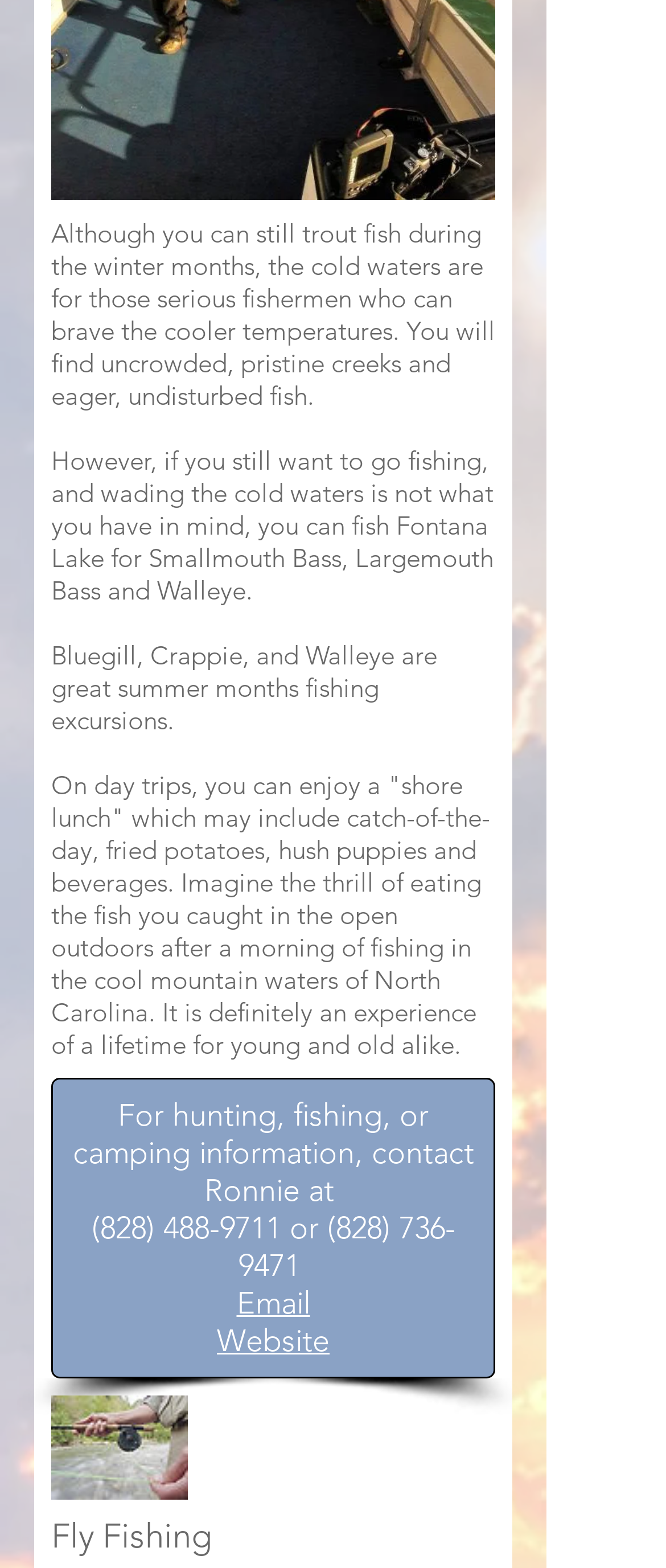Please give a succinct answer to the question in one word or phrase:
How many phone numbers are provided for contact?

2